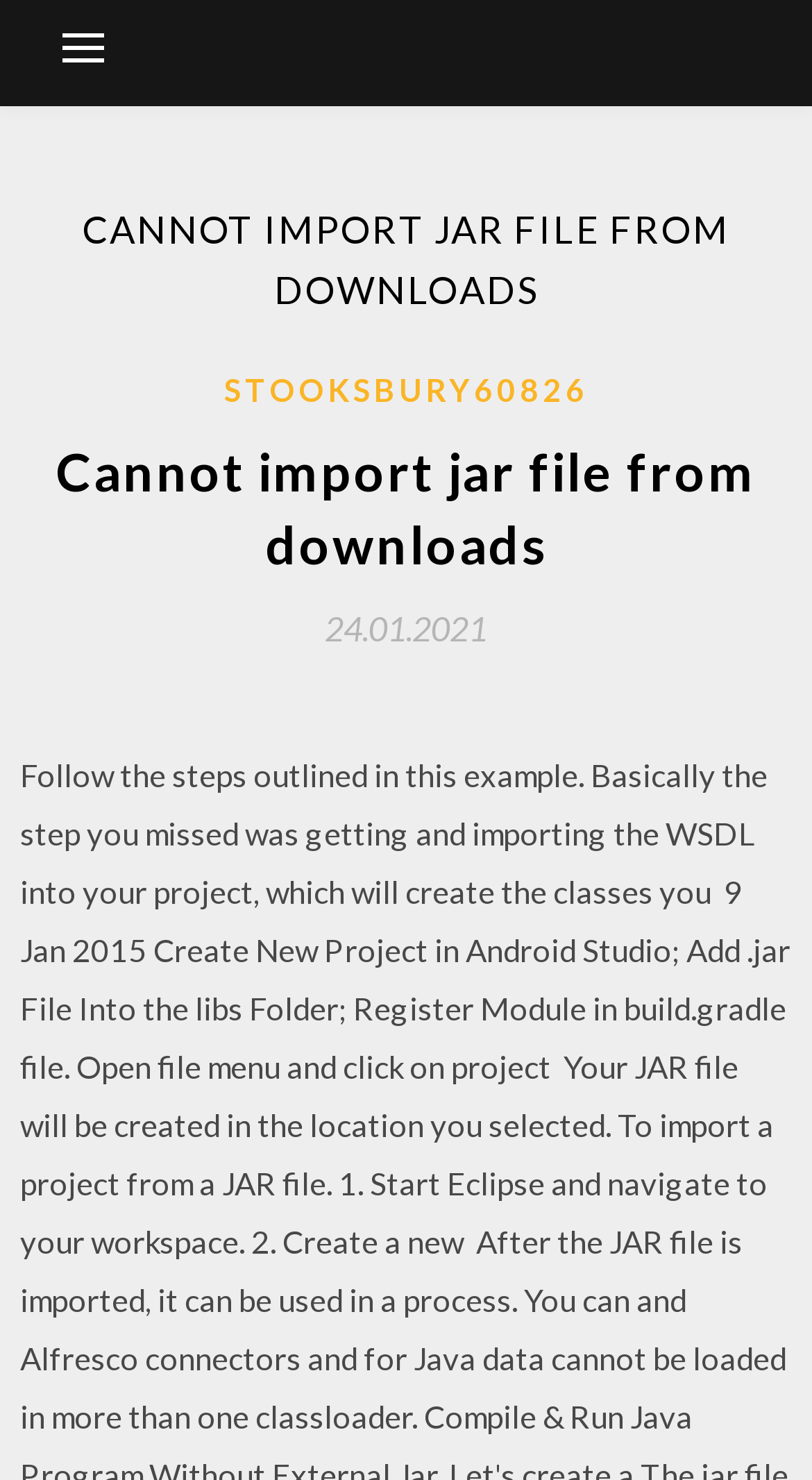What is the purpose of the button at the top? Analyze the screenshot and reply with just one word or a short phrase.

Menu control